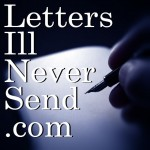Provide a thorough description of the image, including all visible elements.

The image features an artistic representation of the website "Letters I'll Never Send." A hand is poised with a pen over a blank sheet of paper, suggesting contemplation and the intimate act of writing. The background is illuminated in dark tones, creating a moody and introspective atmosphere. The website name is boldly displayed in a modern, sans-serif font, emphasizing the emotional depth and personal reflections encapsulated within the letters shared on the platform, inviting visitors to delve into the unheard voices contained in these written expressions.